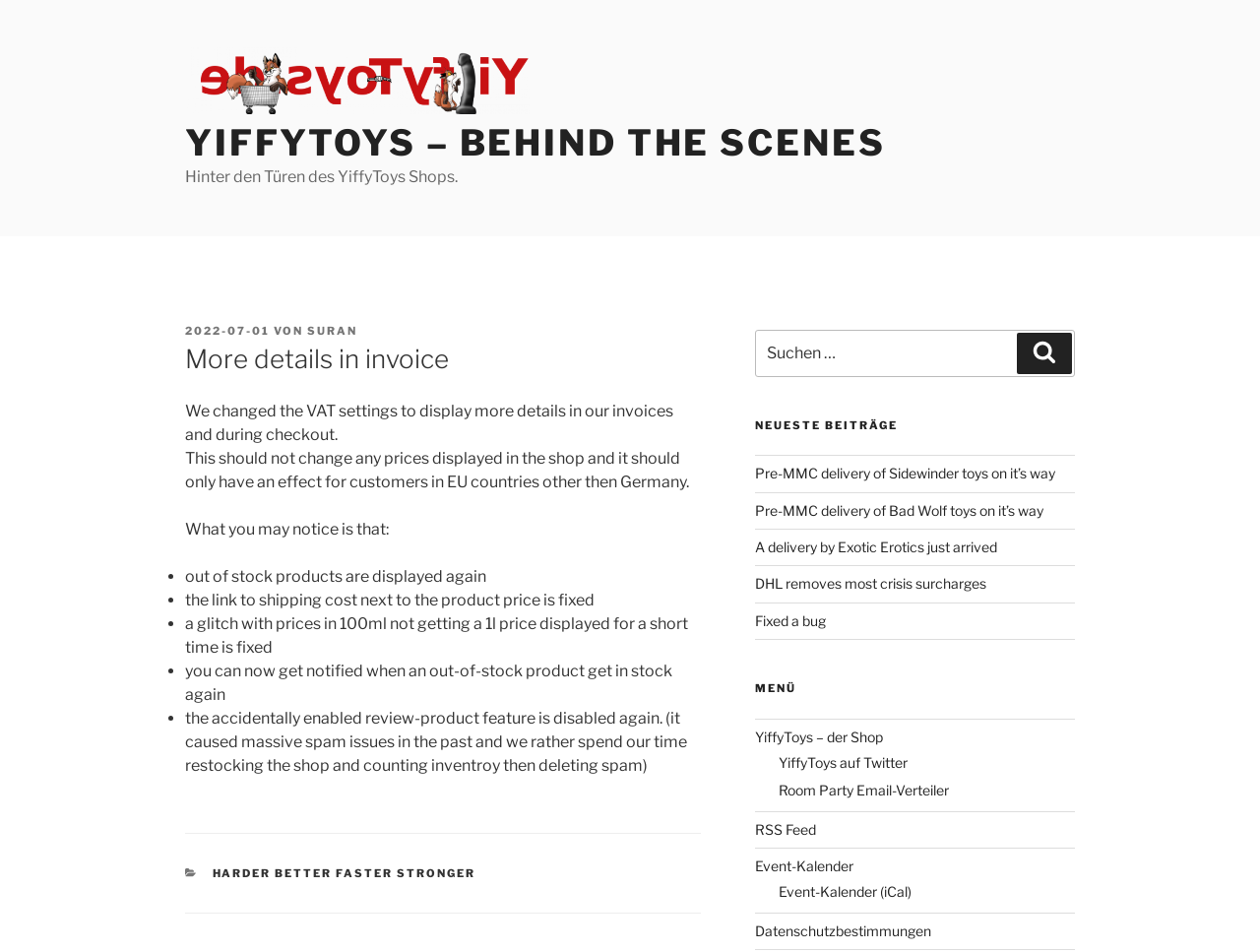Find the bounding box coordinates of the clickable area required to complete the following action: "Click on the 'YiffyToys – Behind the scenes' link".

[0.147, 0.05, 0.445, 0.127]